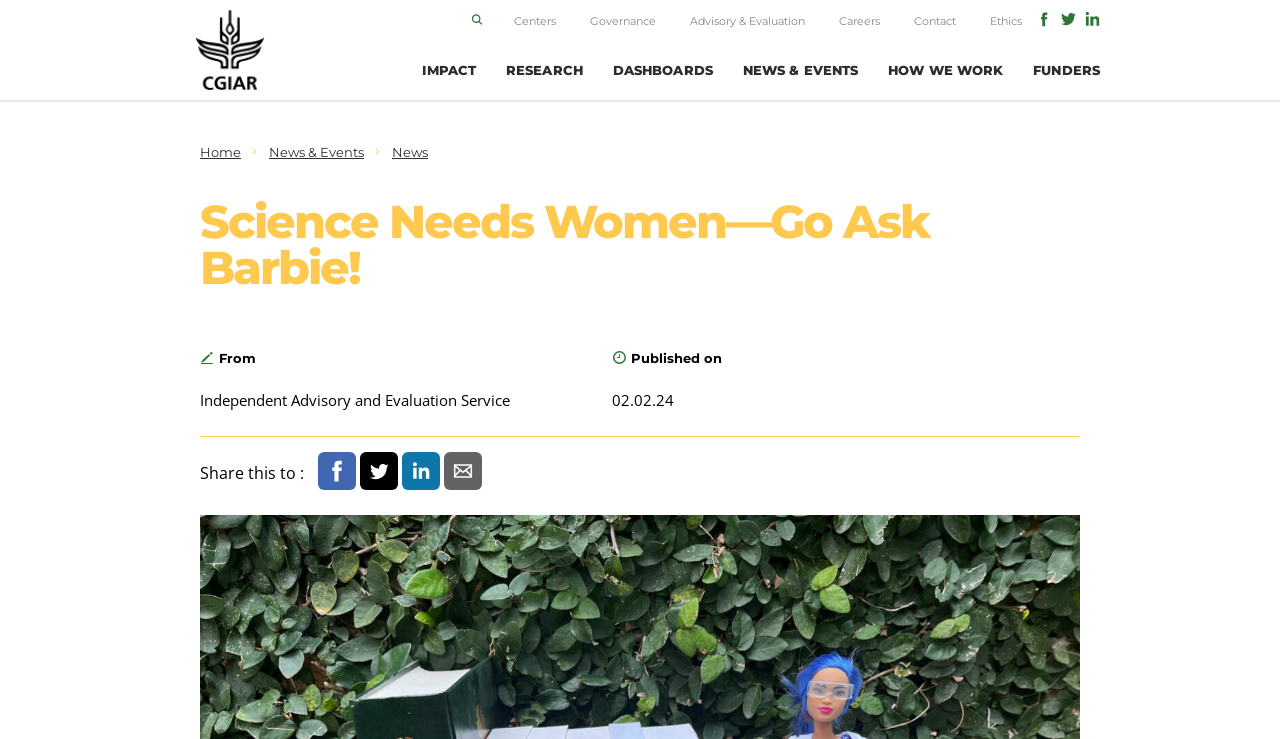Determine the bounding box coordinates for the region that must be clicked to execute the following instruction: "Click on Centers".

[0.402, 0.019, 0.434, 0.038]